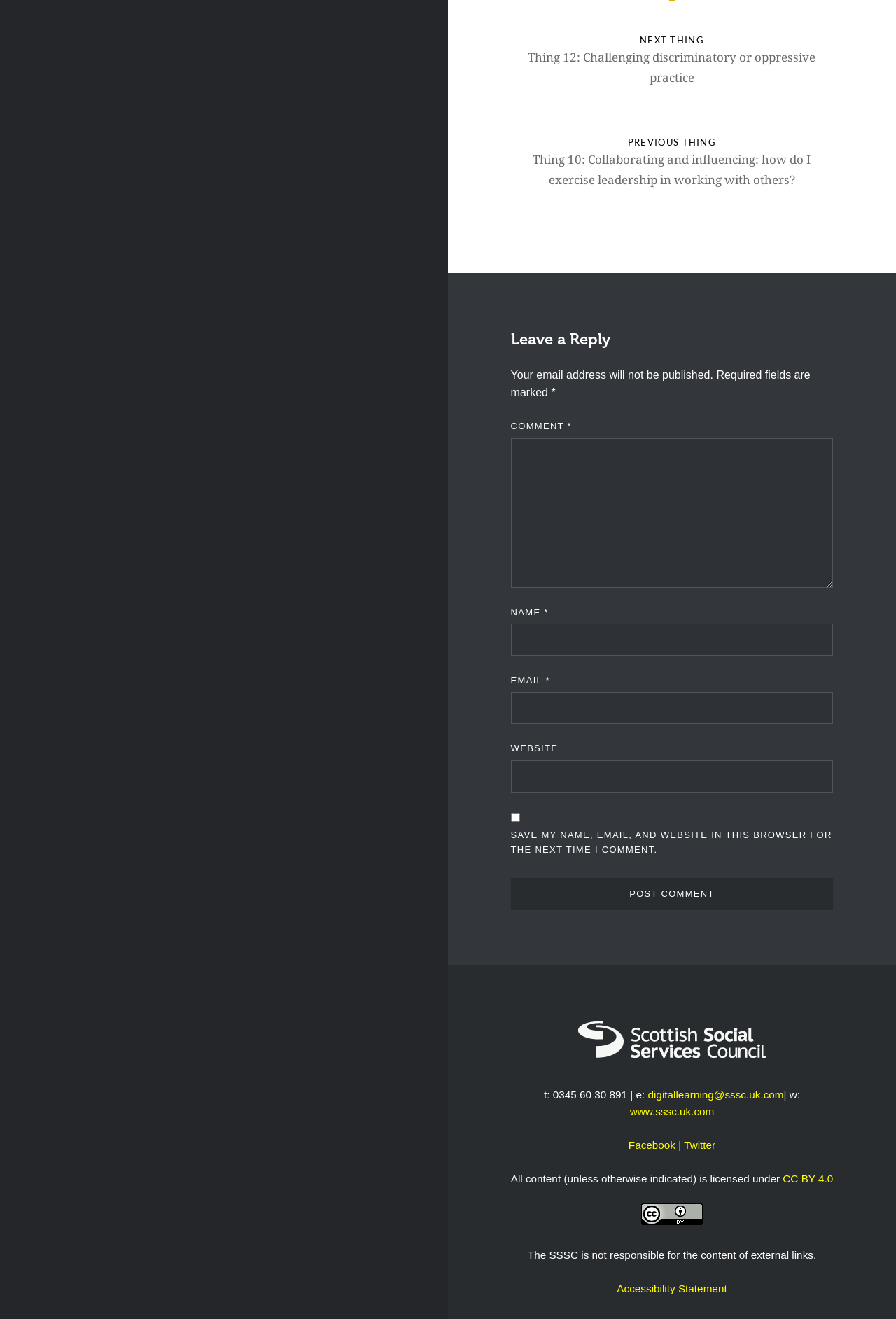Highlight the bounding box coordinates of the element you need to click to perform the following instruction: "Click the NEXT THING link."

[0.57, 0.025, 0.93, 0.084]